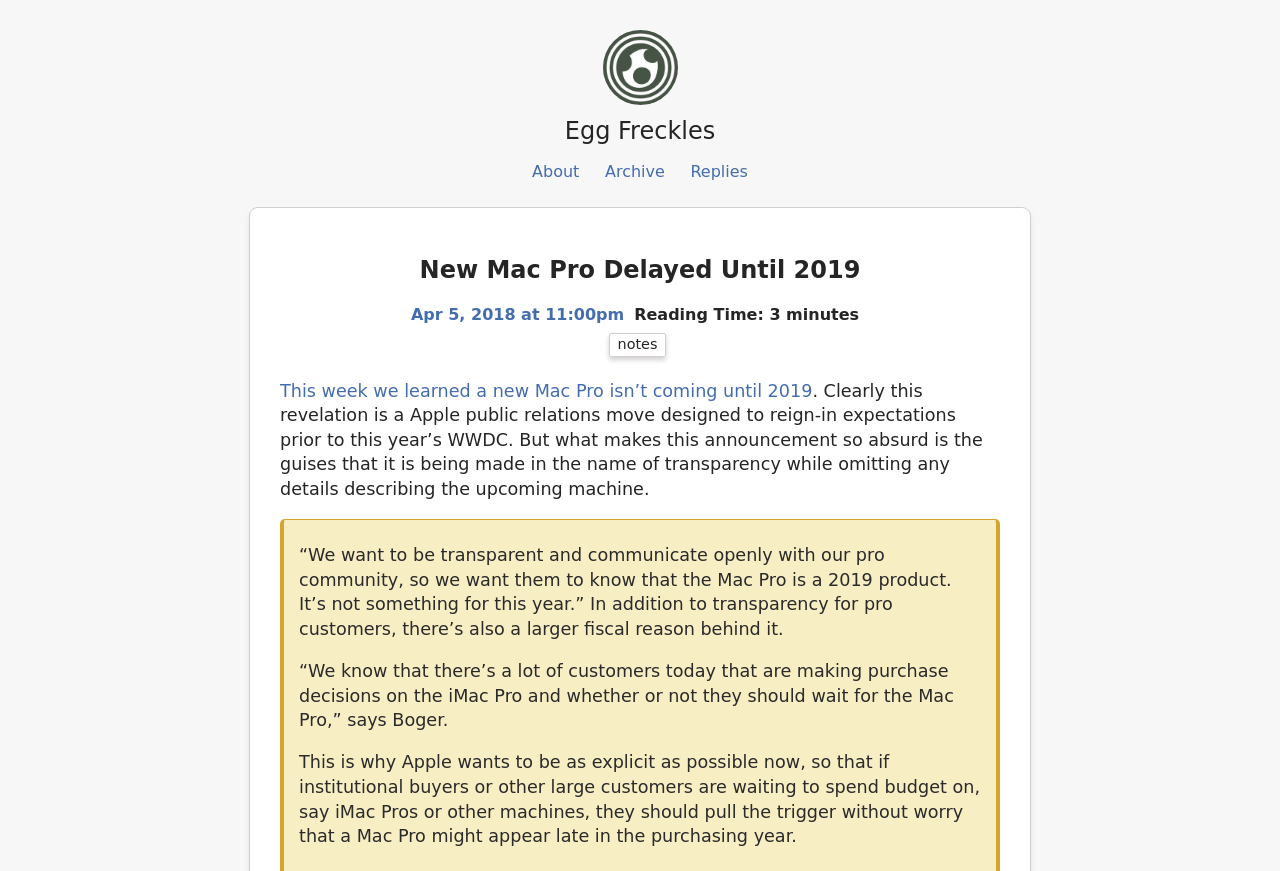Determine the bounding box coordinates of the region to click in order to accomplish the following instruction: "view About page". Provide the coordinates as four float numbers between 0 and 1, specifically [left, top, right, bottom].

[0.408, 0.174, 0.46, 0.219]